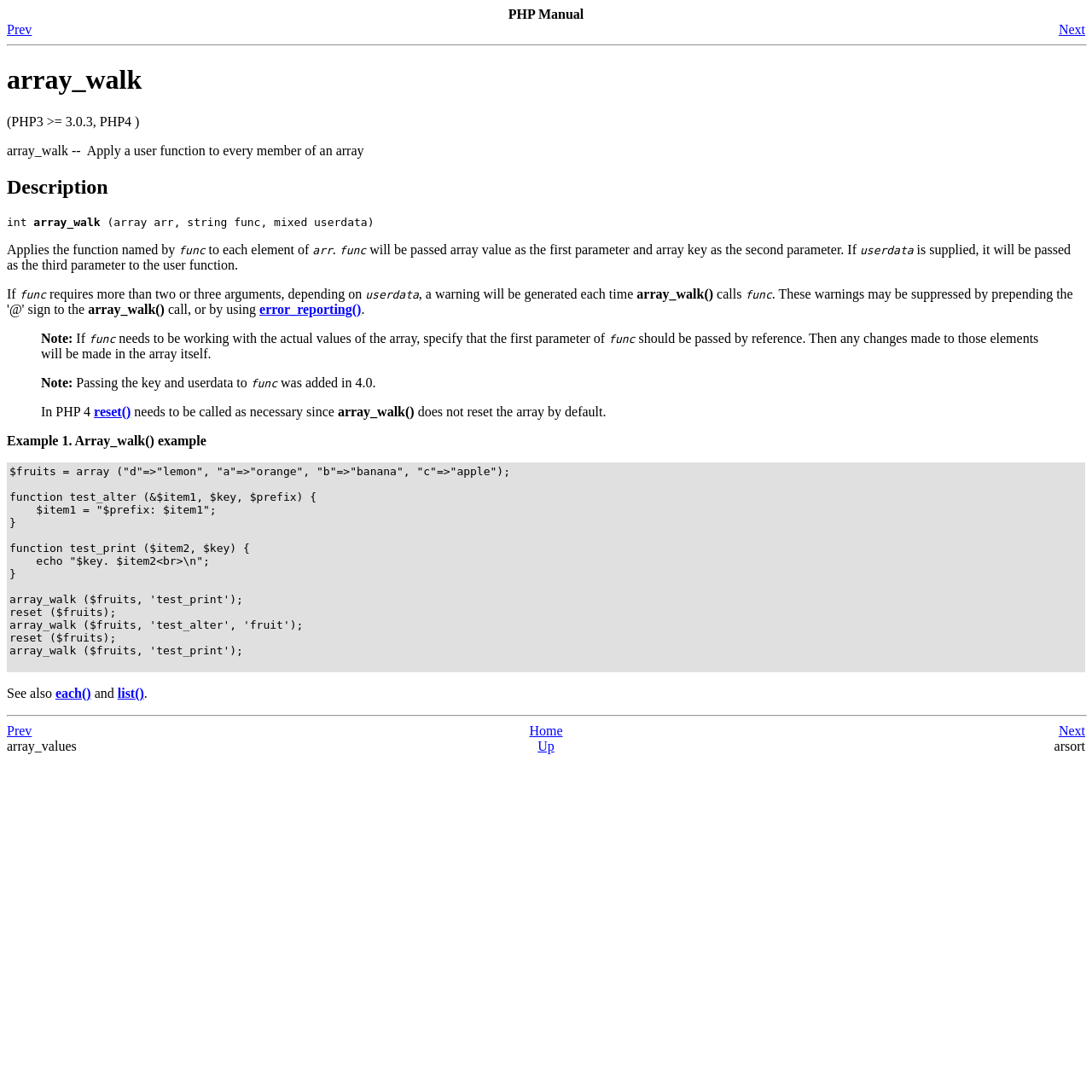Extract the bounding box coordinates of the UI element described: "each()". Provide the coordinates in the format [left, top, right, bottom] with values ranging from 0 to 1.

[0.051, 0.628, 0.083, 0.641]